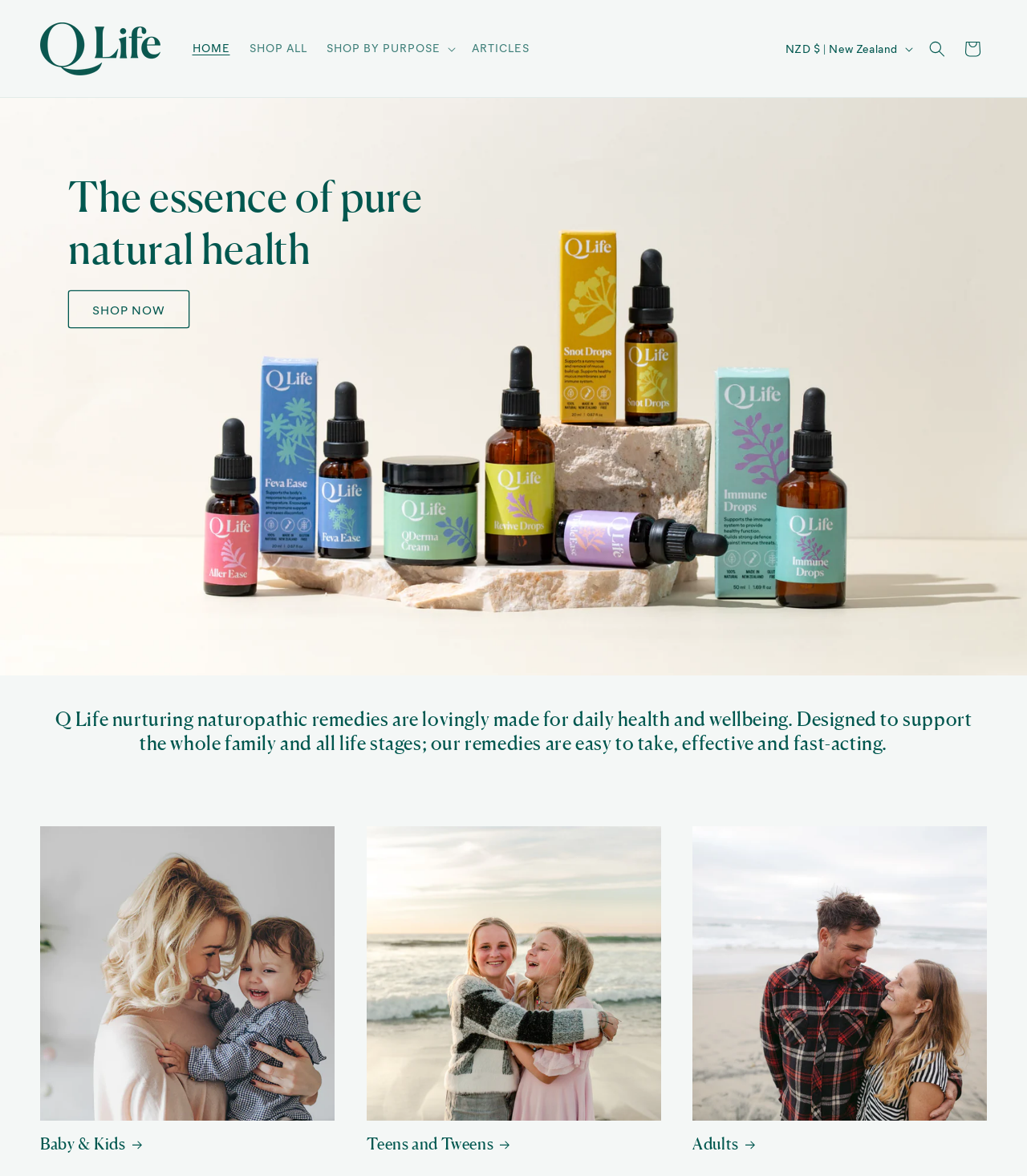Locate the bounding box of the UI element described in the following text: "NZD $ | New Zealand".

[0.755, 0.028, 0.895, 0.054]